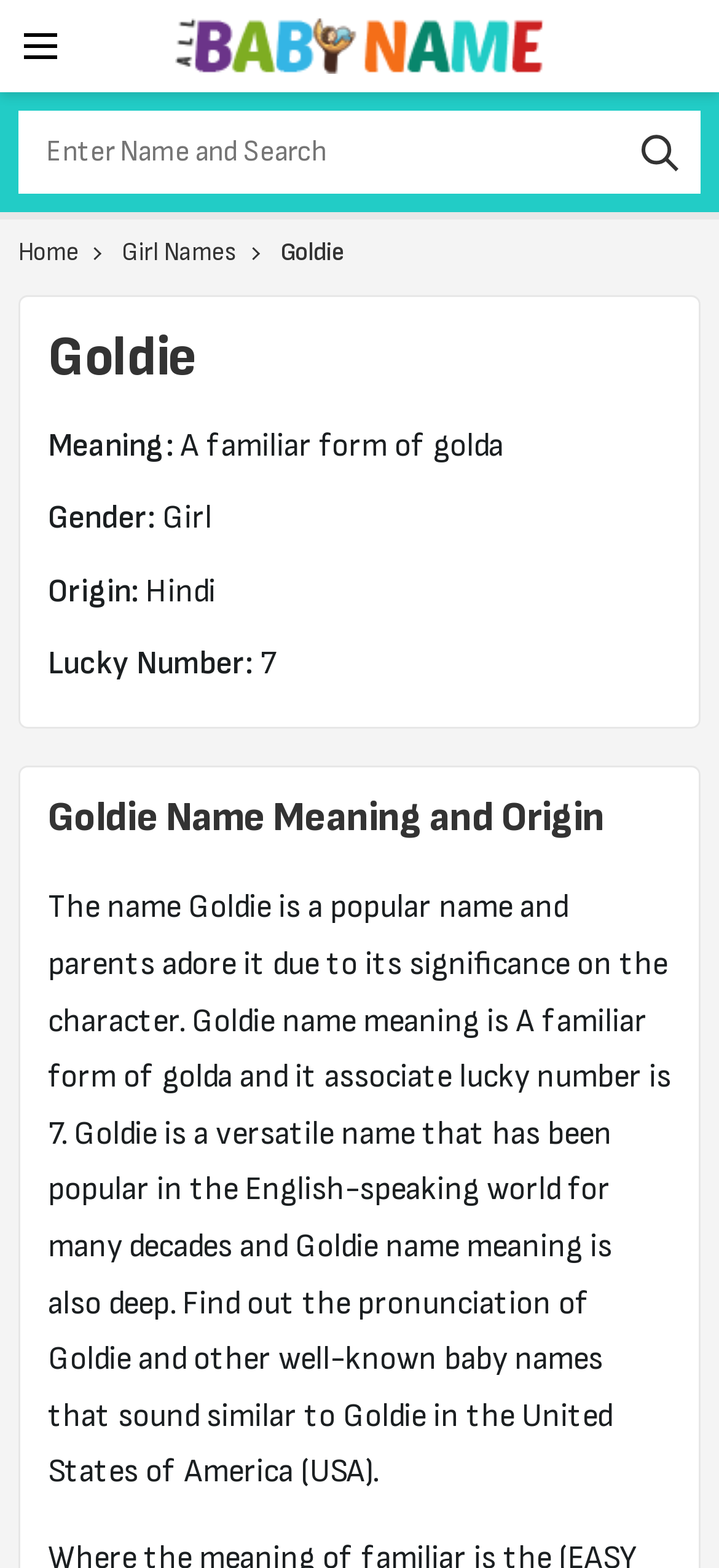Please provide a detailed answer to the question below based on the screenshot: 
What is the origin of the name Goldie?

I found the answer by looking at the section that says 'Origin:' and then reading the text that follows, which is 'Hindi'.